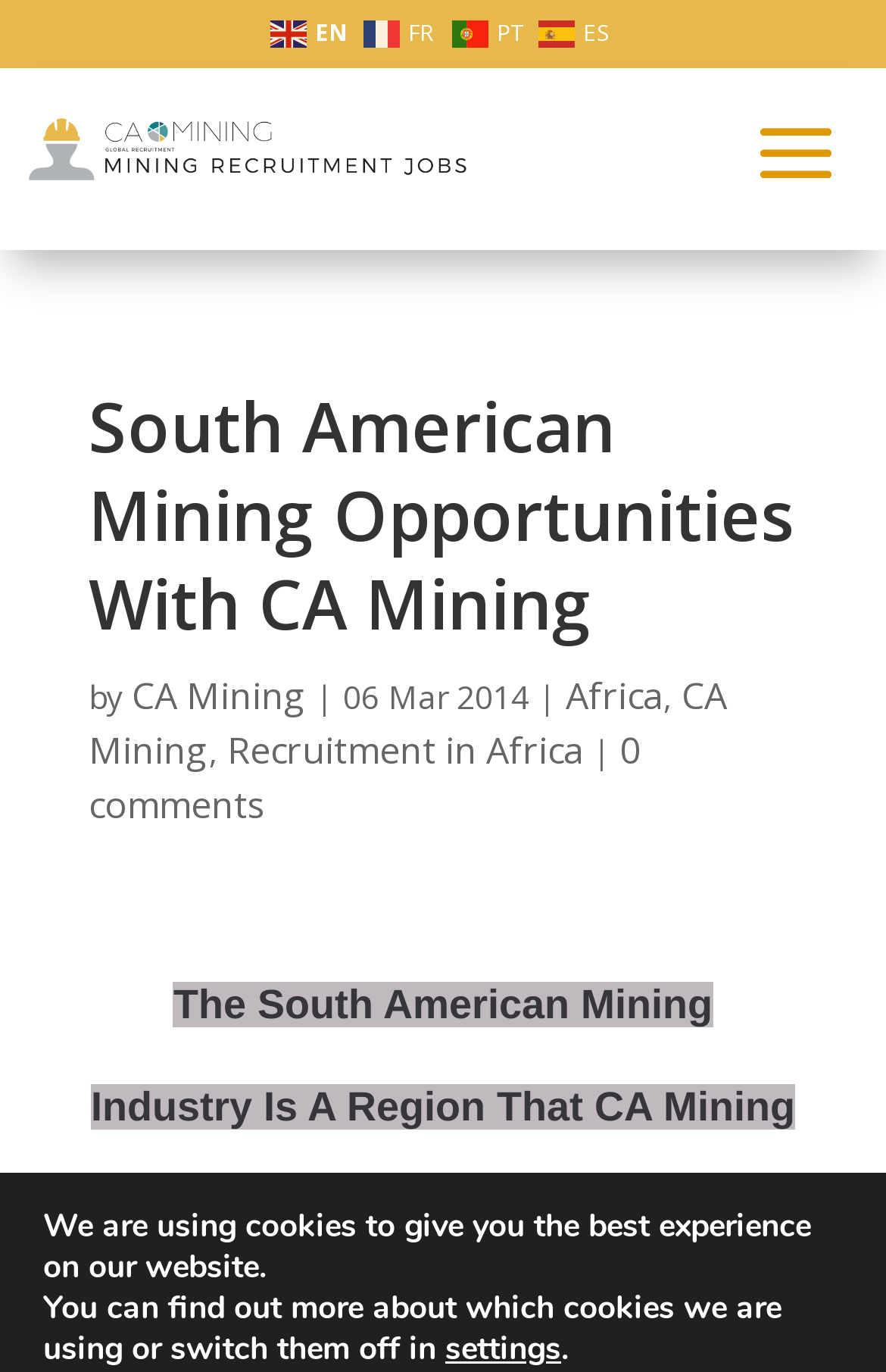Create a detailed description of the webpage's content and layout.

The webpage is about South American Mining Opportunities offered by CA Mining. At the top left, there are four language options, each represented by a flag icon and a corresponding link: English, French, Portuguese, and Spanish. Below these options, there is a prominent link to "CA Mining Colour" with a corresponding image.

The main heading "South American Mining Opportunities With CA Mining" is centered at the top of the page. Below the heading, there is a line of text that reads "by CA Mining | 06 Mar 2014", with a link to "CA Mining" and another link to "Africa" separated by a comma.

On the same line, there are two more links: "CA Mining" and "Recruitment in Africa", separated by a vertical bar. Further down, there is a link to "0 comments".

At the bottom of the page, there is a notification about the use of cookies on the website, with a button to access settings.